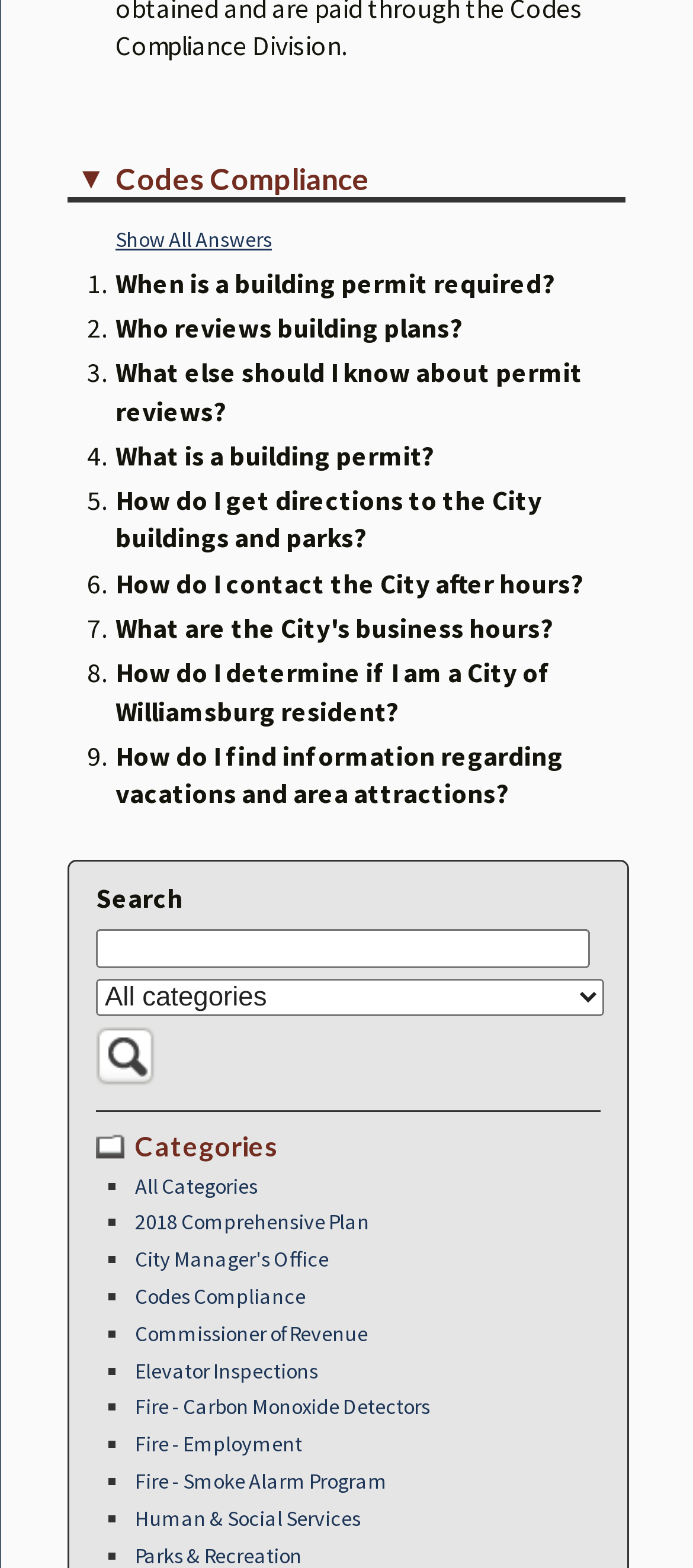Determine the bounding box coordinates of the clickable region to execute the instruction: "Learn about building permits". The coordinates should be four float numbers between 0 and 1, denoted as [left, top, right, bottom].

[0.167, 0.28, 0.626, 0.301]